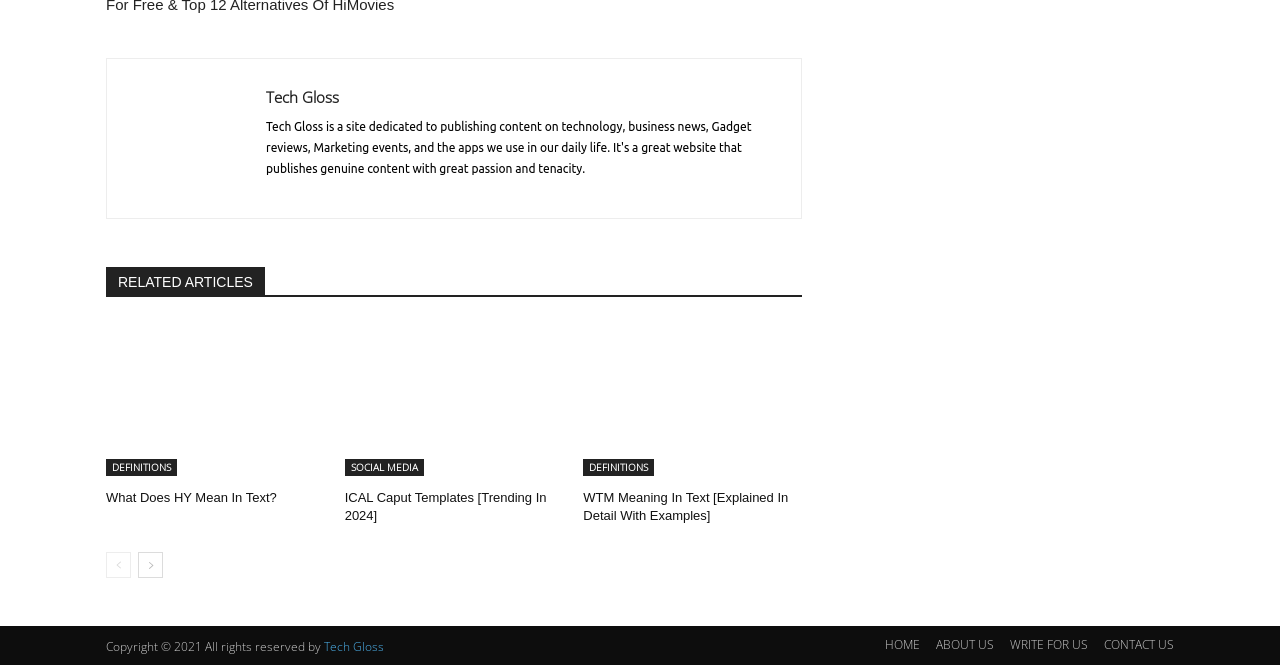Give a succinct answer to this question in a single word or phrase: 
How many headings are there in the webpage?

3